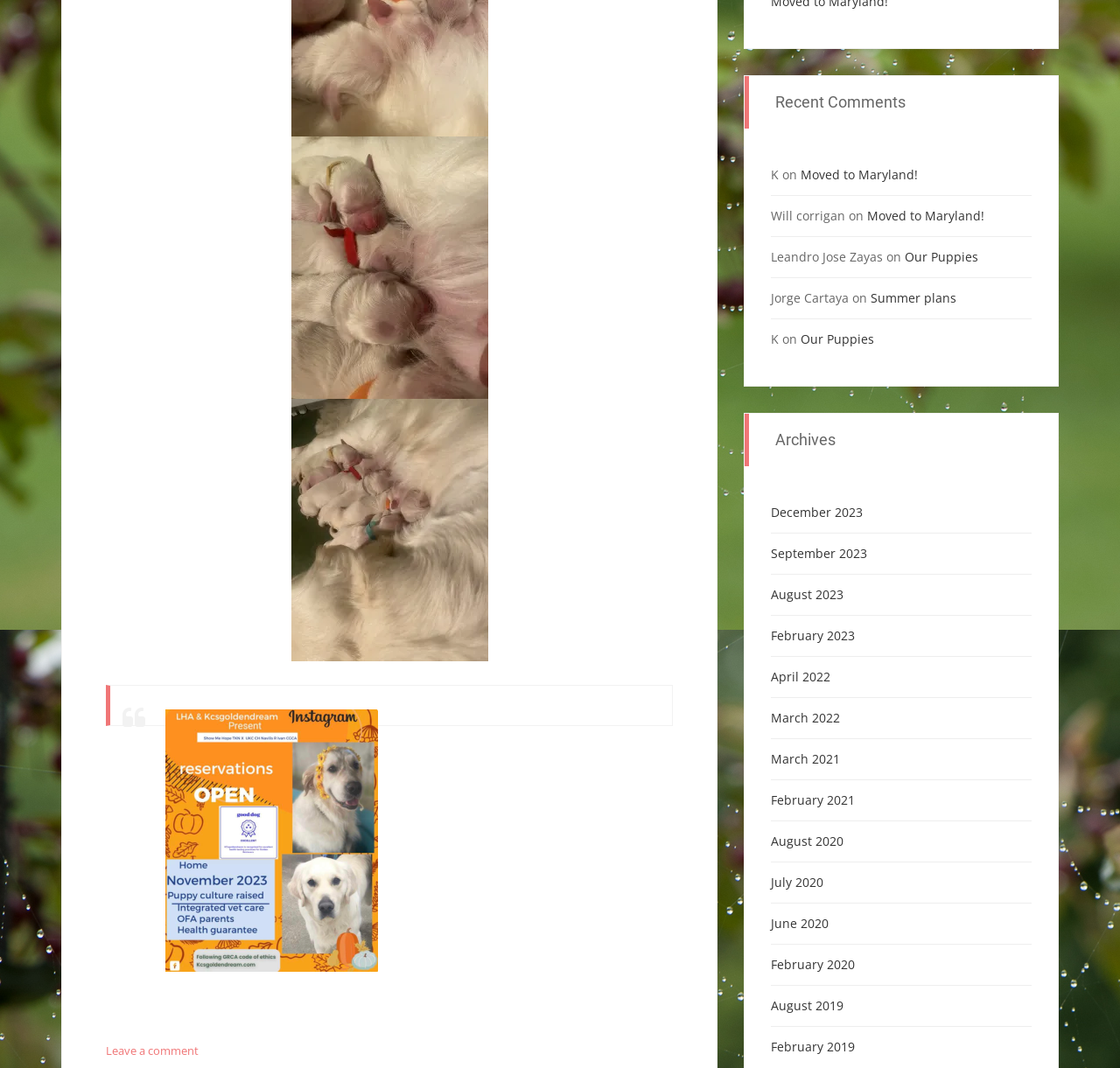Please locate the bounding box coordinates of the element's region that needs to be clicked to follow the instruction: "View recent comments". The bounding box coordinates should be provided as four float numbers between 0 and 1, i.e., [left, top, right, bottom].

[0.665, 0.072, 0.945, 0.121]